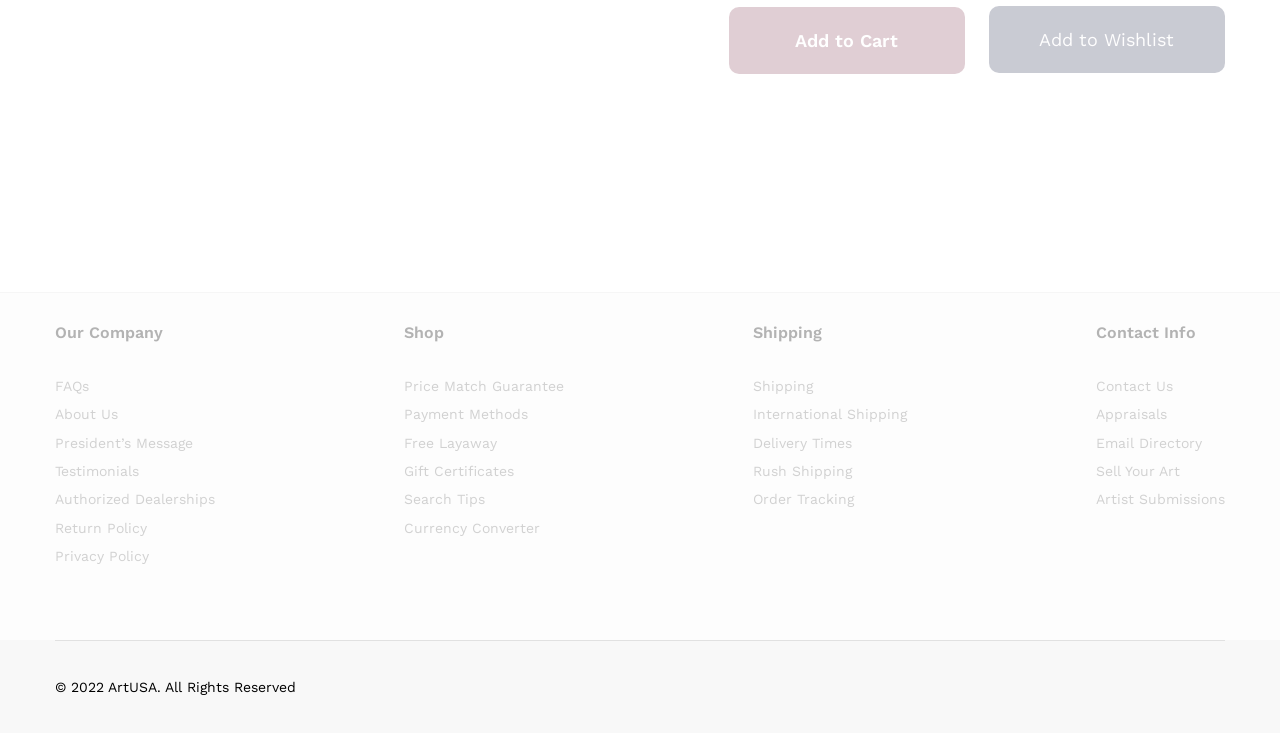Using the description: "FAQs", identify the bounding box of the corresponding UI element in the screenshot.

[0.043, 0.515, 0.07, 0.537]